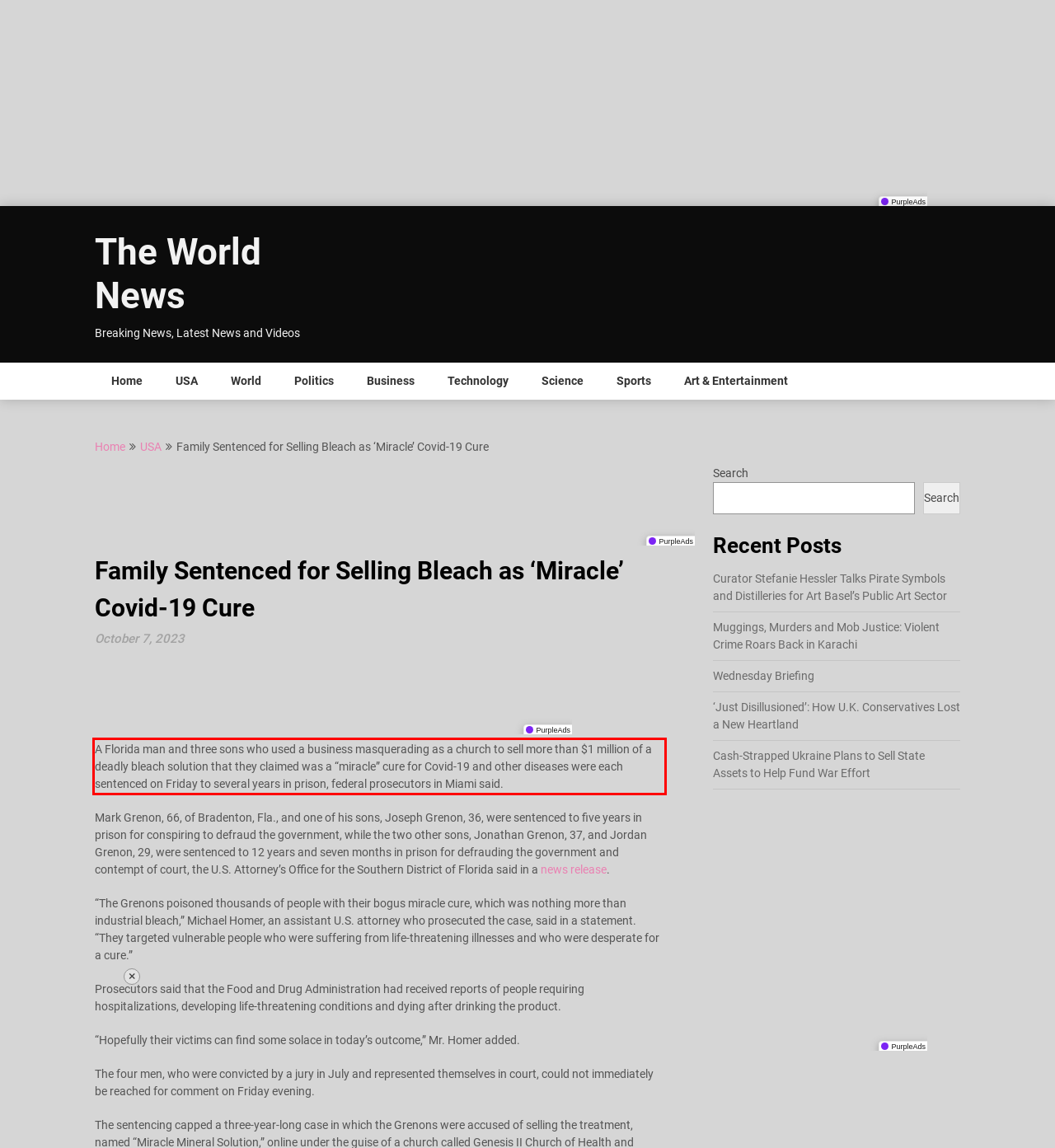Locate the red bounding box in the provided webpage screenshot and use OCR to determine the text content inside it.

A Florida man and three sons who used a business masquerading as a church to sell more than $1 million of a deadly bleach solution that they claimed was a “miracle” cure for Covid-19 and other diseases were each sentenced on Friday to several years in prison, federal prosecutors in Miami said.